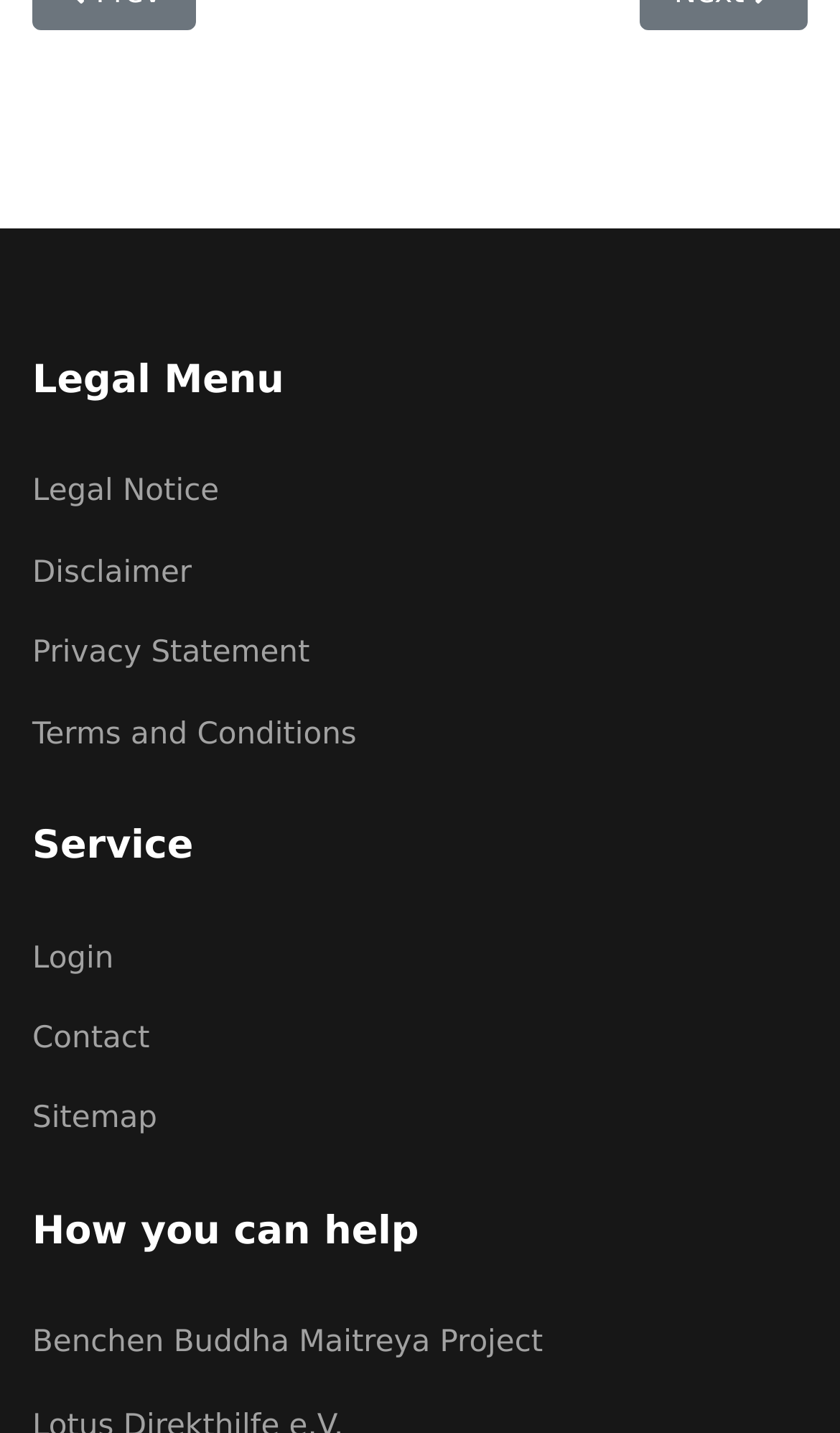Use one word or a short phrase to answer the question provided: 
How many links are on this webpage?

9